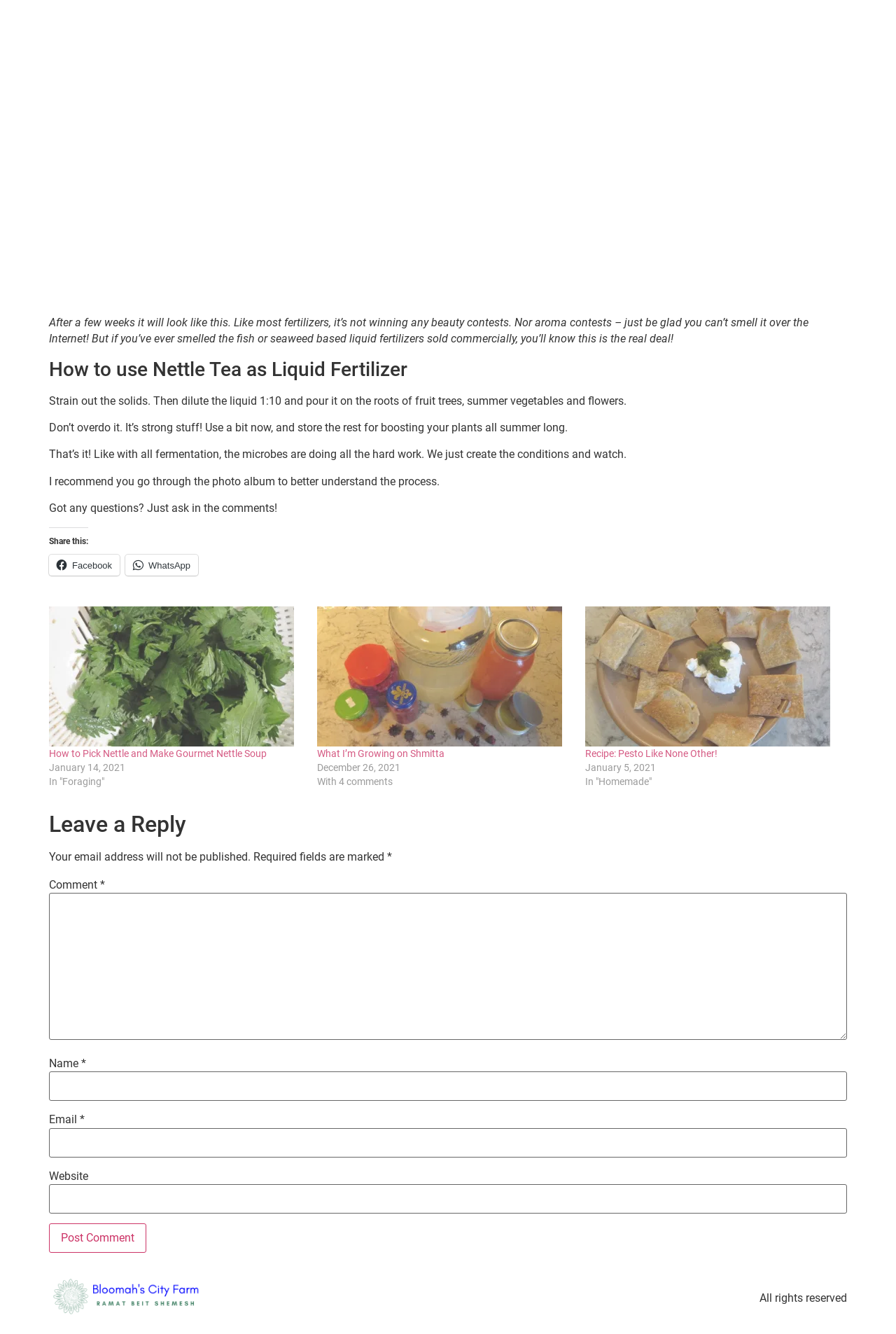Find the bounding box coordinates of the clickable area that will achieve the following instruction: "Leave a comment".

[0.055, 0.669, 0.945, 0.779]